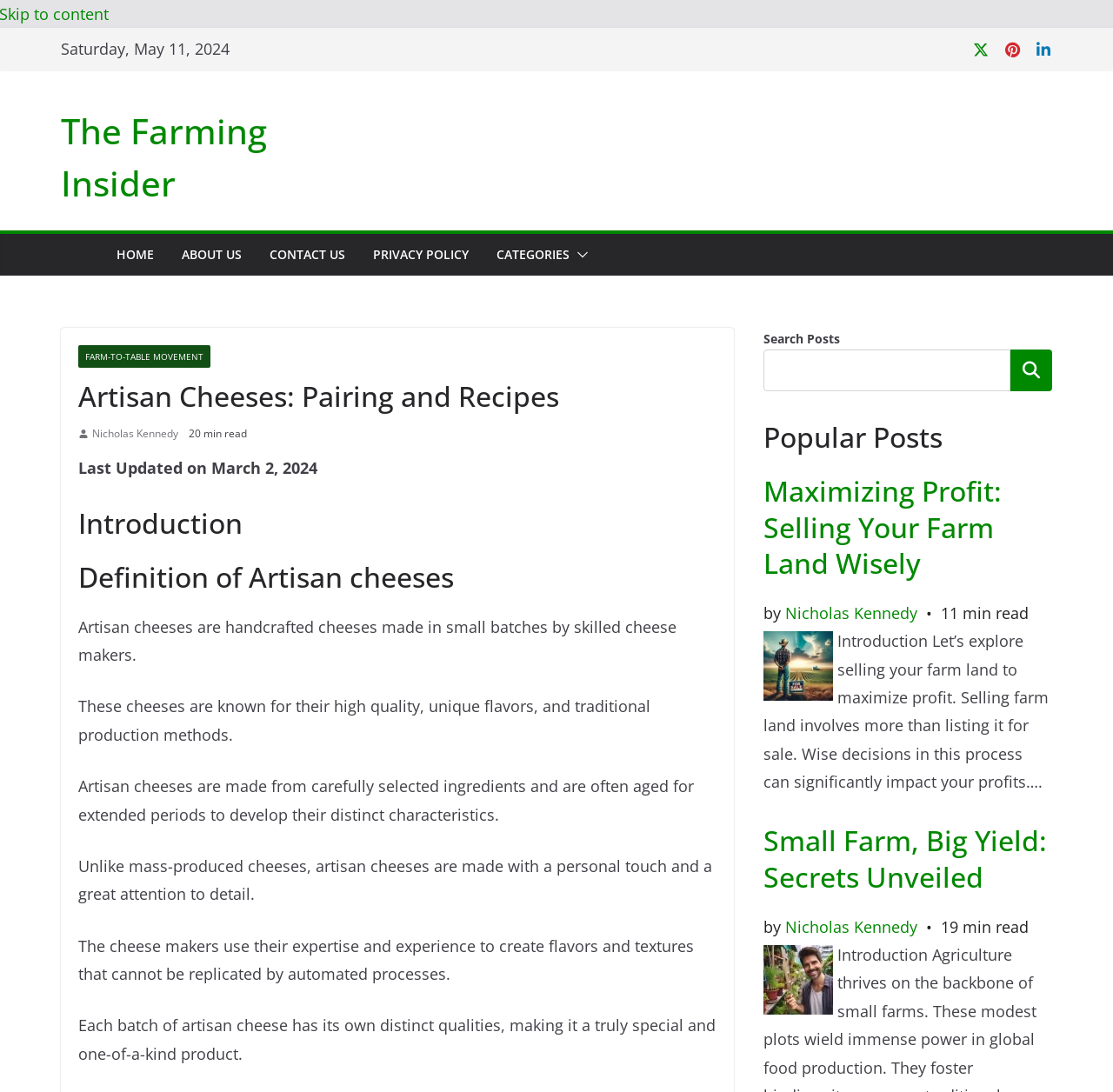Identify the bounding box coordinates of the section to be clicked to complete the task described by the following instruction: "Click on Twitter". The coordinates should be four float numbers between 0 and 1, formatted as [left, top, right, bottom].

[0.873, 0.037, 0.889, 0.053]